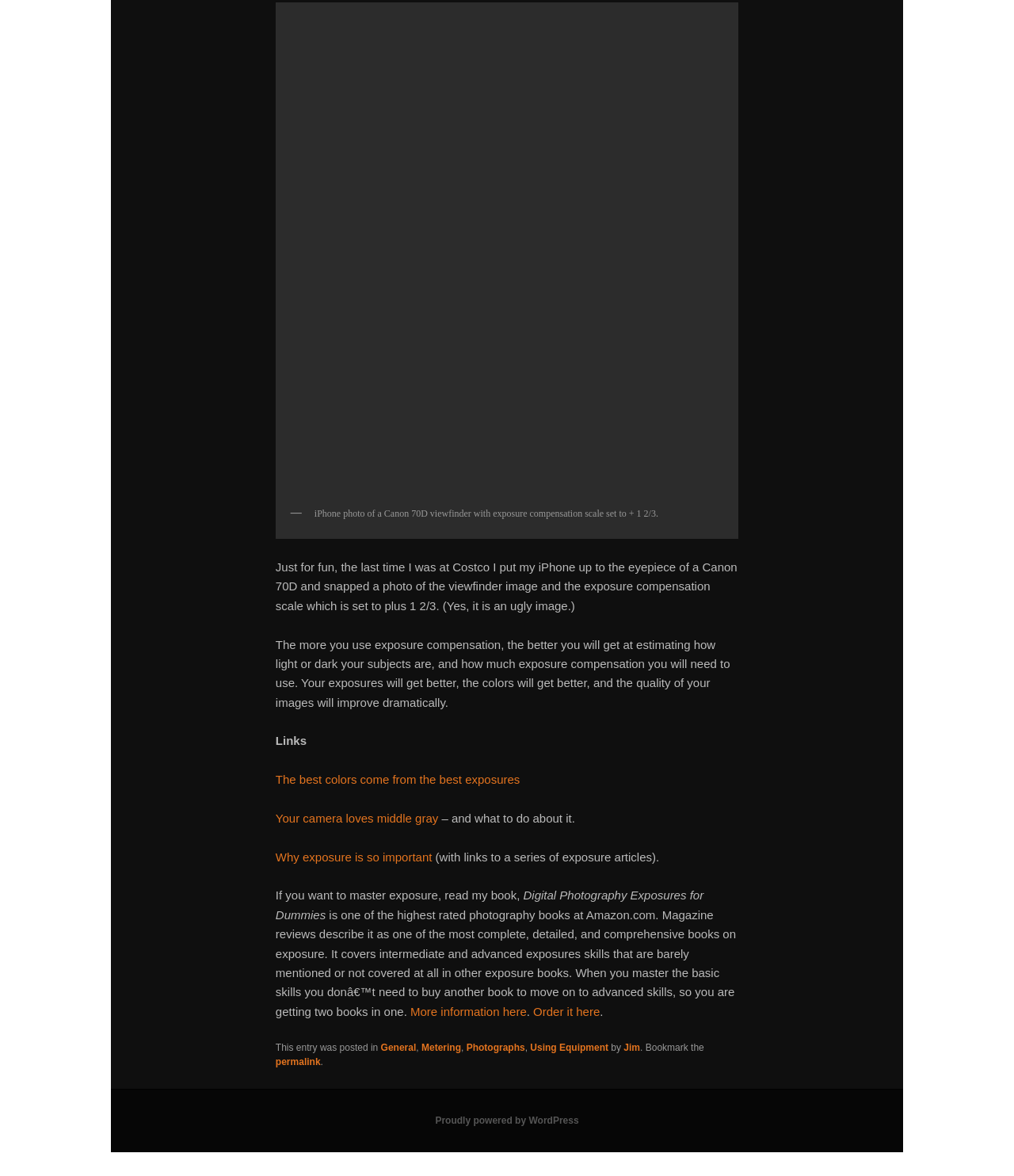Find the bounding box of the element with the following description: "Using Equipment". The coordinates must be four float numbers between 0 and 1, formatted as [left, top, right, bottom].

[0.523, 0.886, 0.6, 0.896]